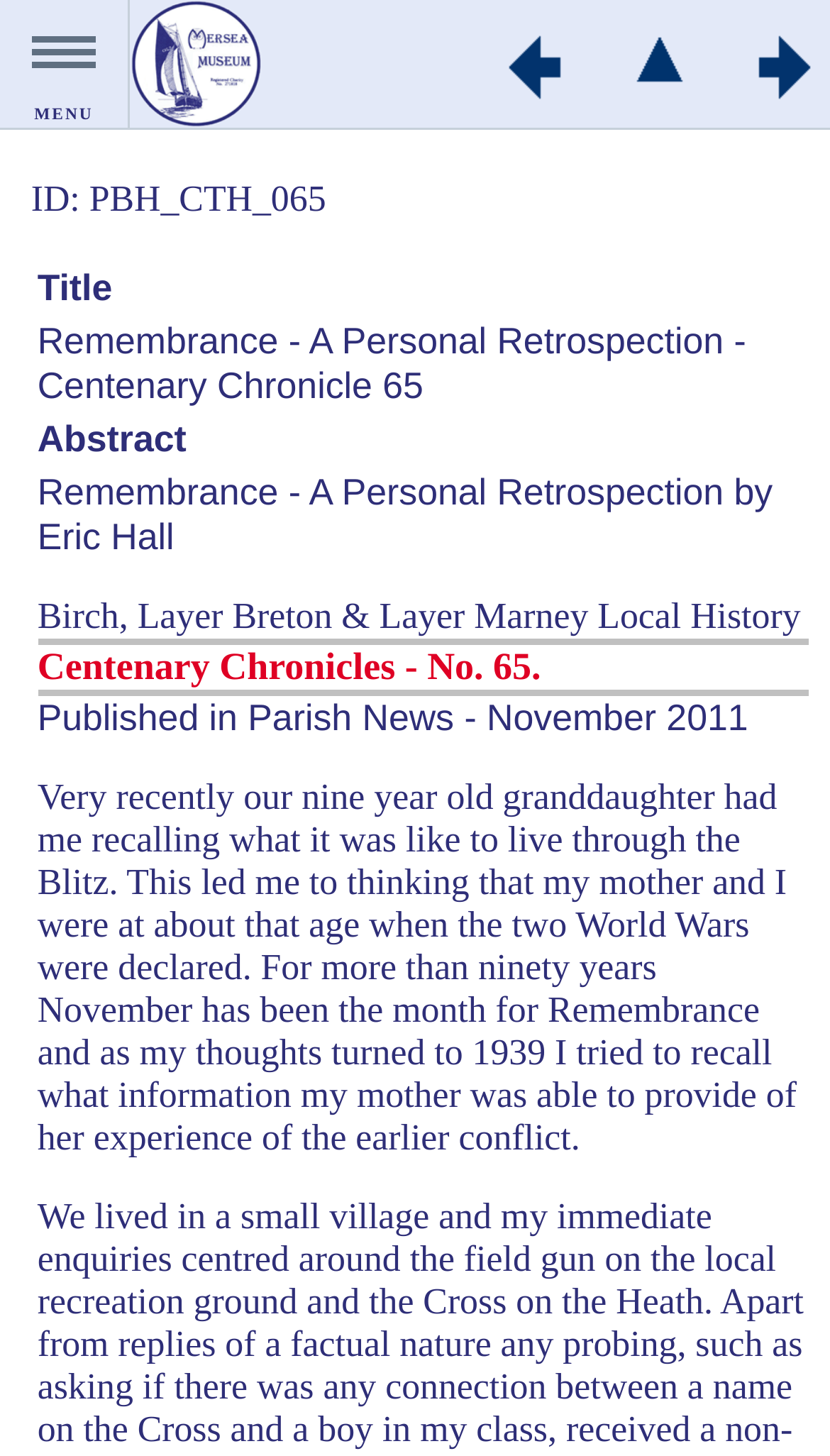What is the title of the first table cell?
Based on the visual content, answer with a single word or a brief phrase.

Title